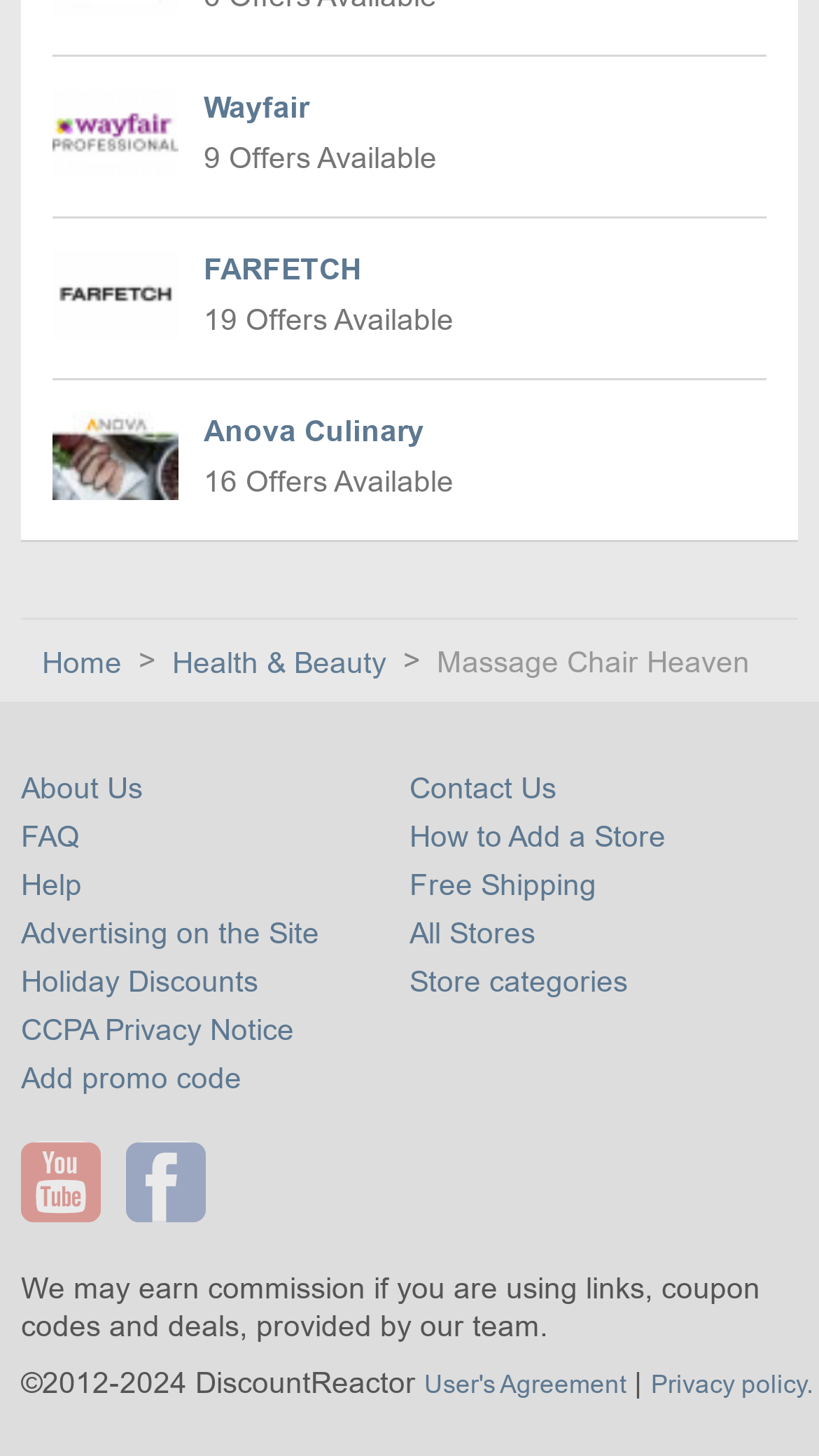Please determine the bounding box coordinates for the UI element described as: "Home".

[0.051, 0.443, 0.159, 0.467]